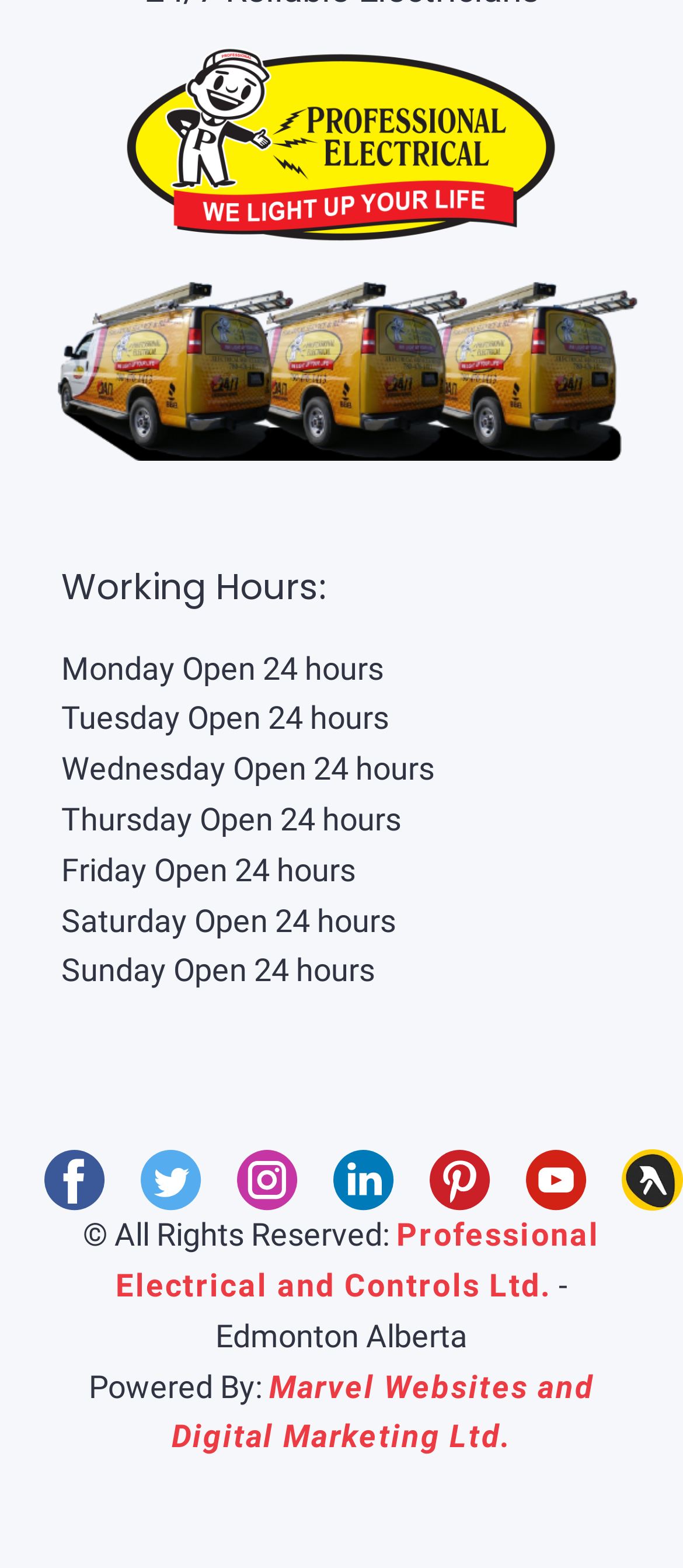Locate the bounding box coordinates of the element's region that should be clicked to carry out the following instruction: "Go to Professional Electrical and Controls Ltd. website". The coordinates need to be four float numbers between 0 and 1, i.e., [left, top, right, bottom].

[0.169, 0.776, 0.878, 0.831]